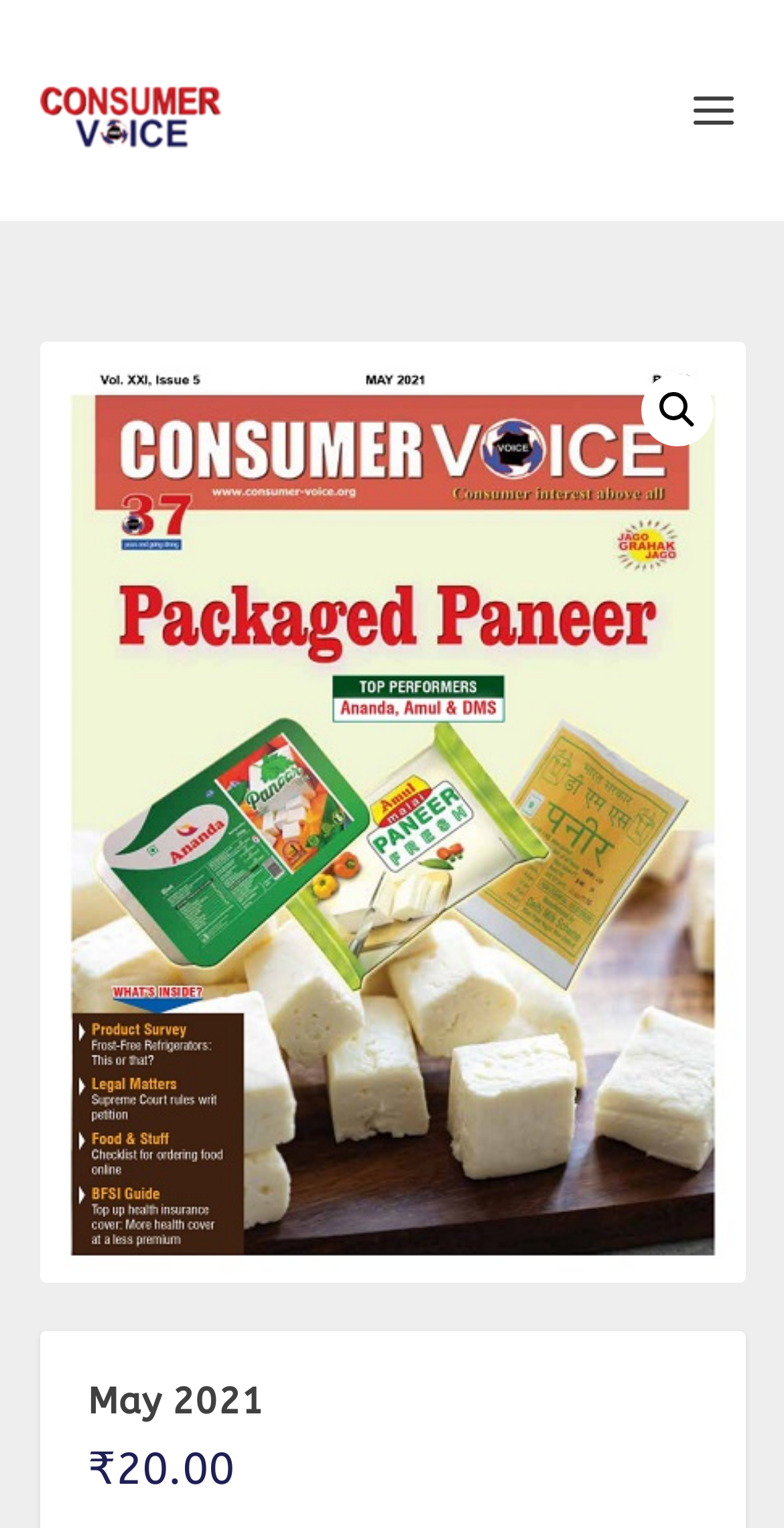Provide the bounding box coordinates of the HTML element this sentence describes: "alt="Consumer Voice"".

[0.05, 0.039, 0.281, 0.105]